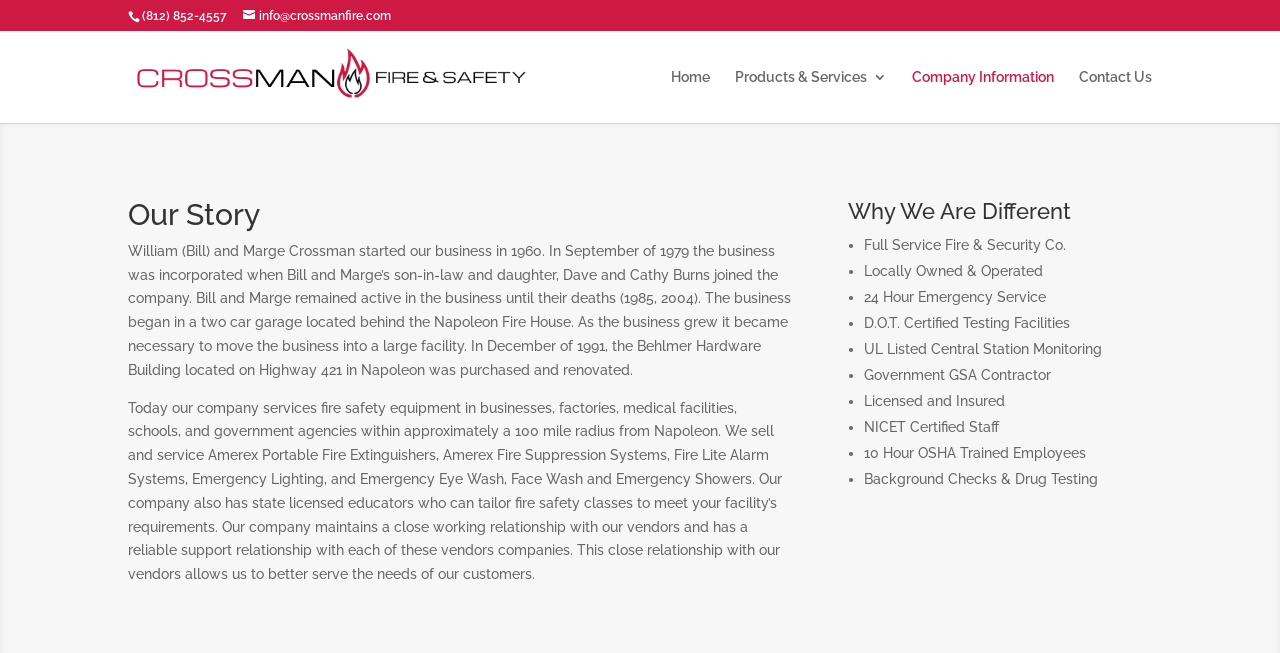What is the phone number of Crossman Fire?
Look at the image and respond with a one-word or short-phrase answer.

(812) 852-4557